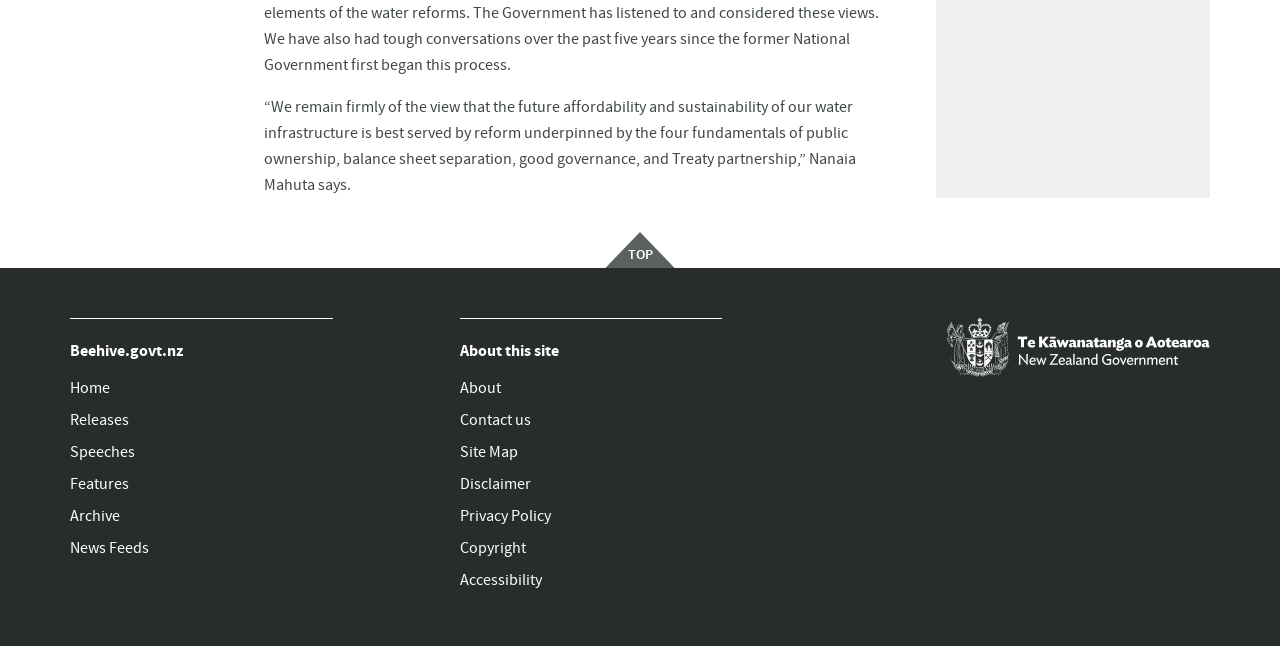What is the purpose of the link at the bottom?
From the image, respond with a single word or phrase.

Visit the Homepage